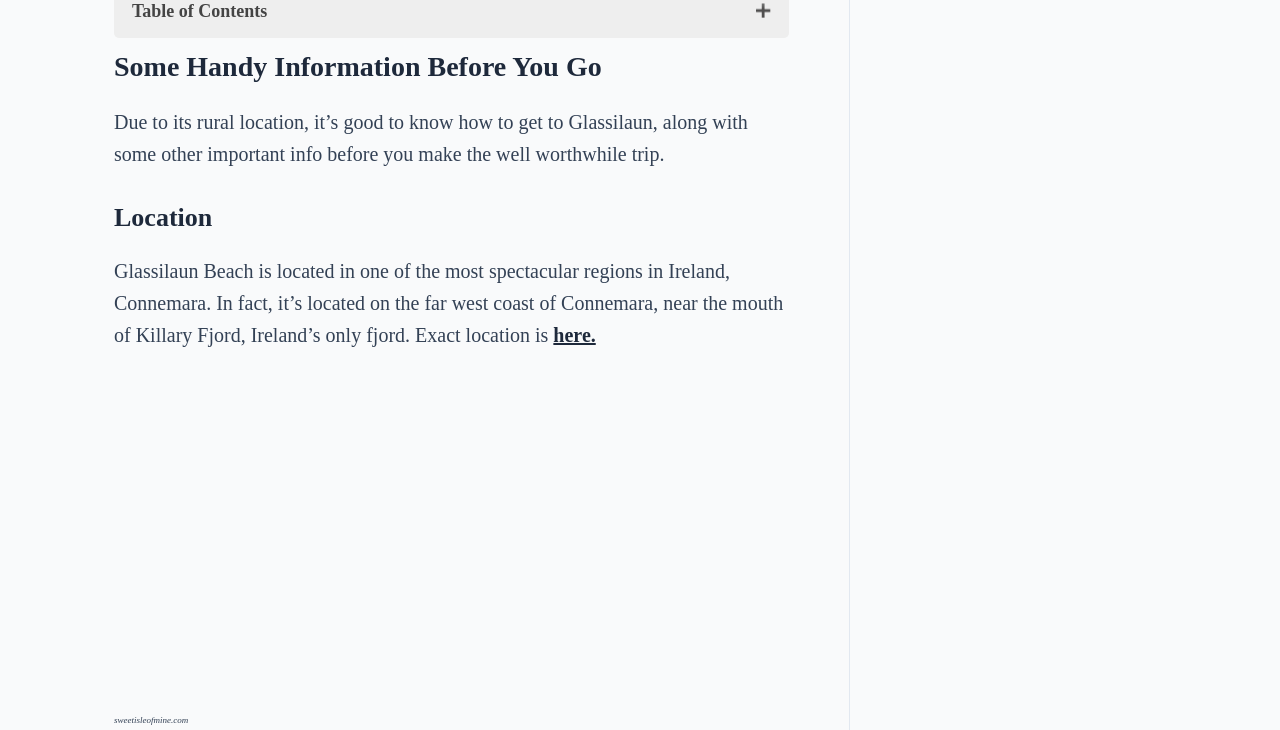Refer to the element description Flying your drone/photography and identify the corresponding bounding box in the screenshot. Format the coordinates as (top-left x, top-left y, bottom-right x, bottom-right y) with values in the range of 0 to 1.

[0.152, 0.658, 0.24, 0.672]